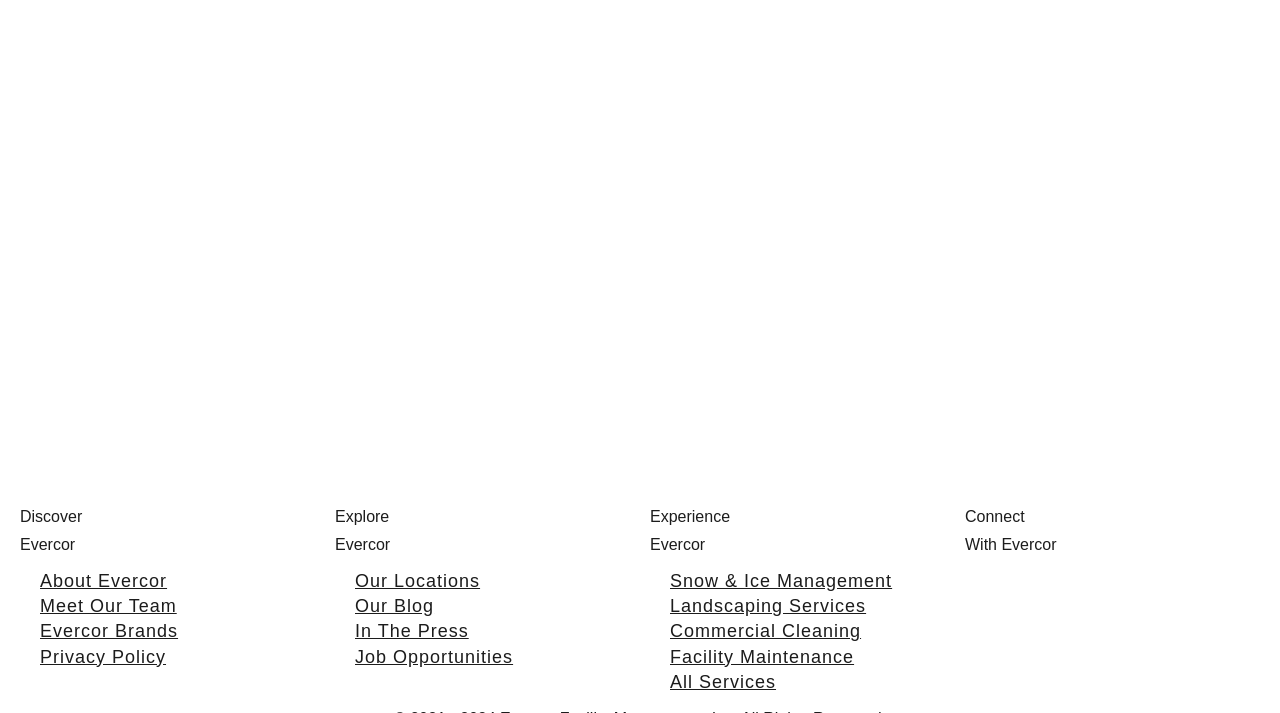Please give a succinct answer to the question in one word or phrase:
What is the last service listed under 'Experience'?

All Services